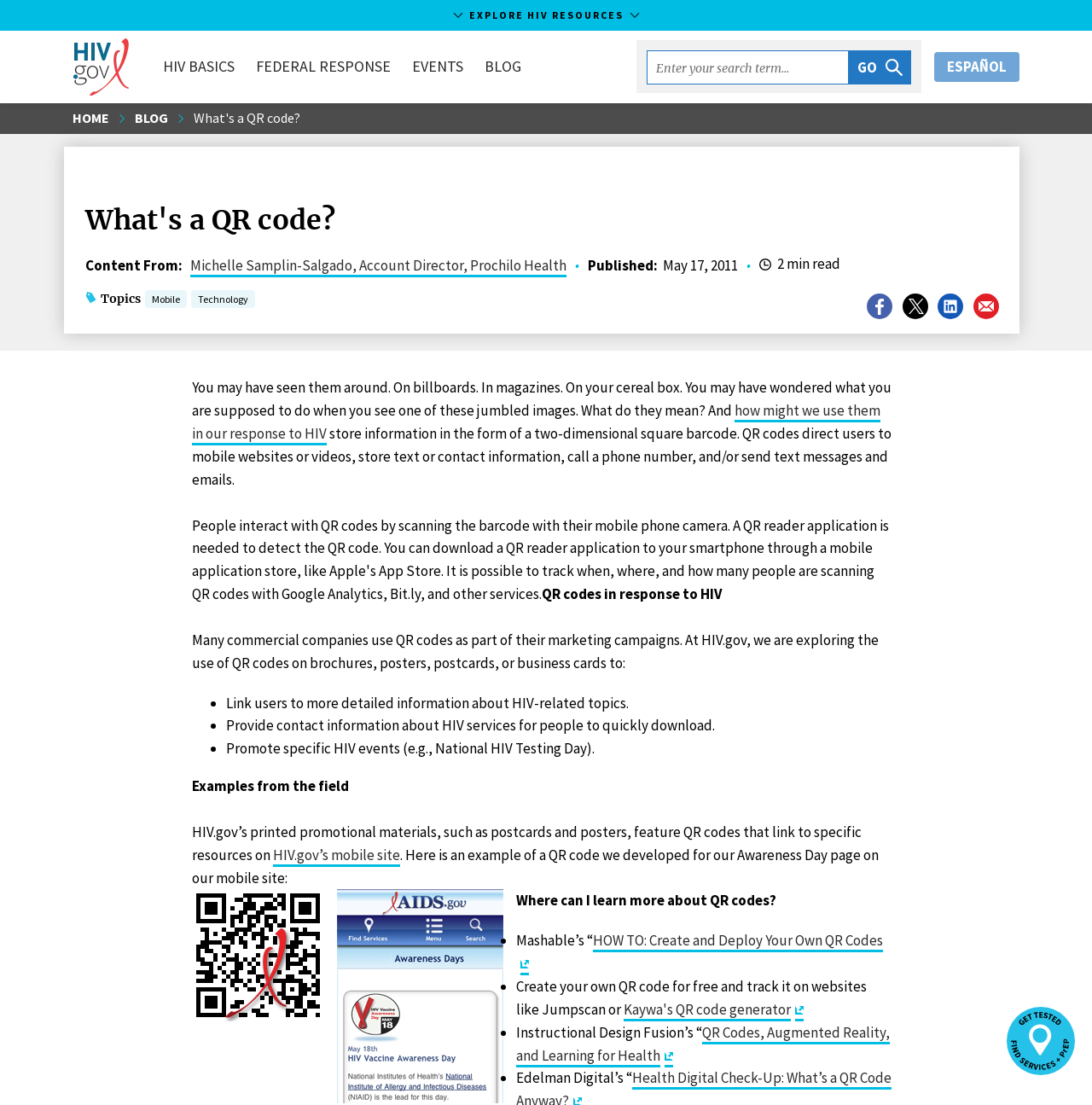Determine the bounding box coordinates of the clickable element to achieve the following action: 'View Changes'. Provide the coordinates as four float values between 0 and 1, formatted as [left, top, right, bottom].

None